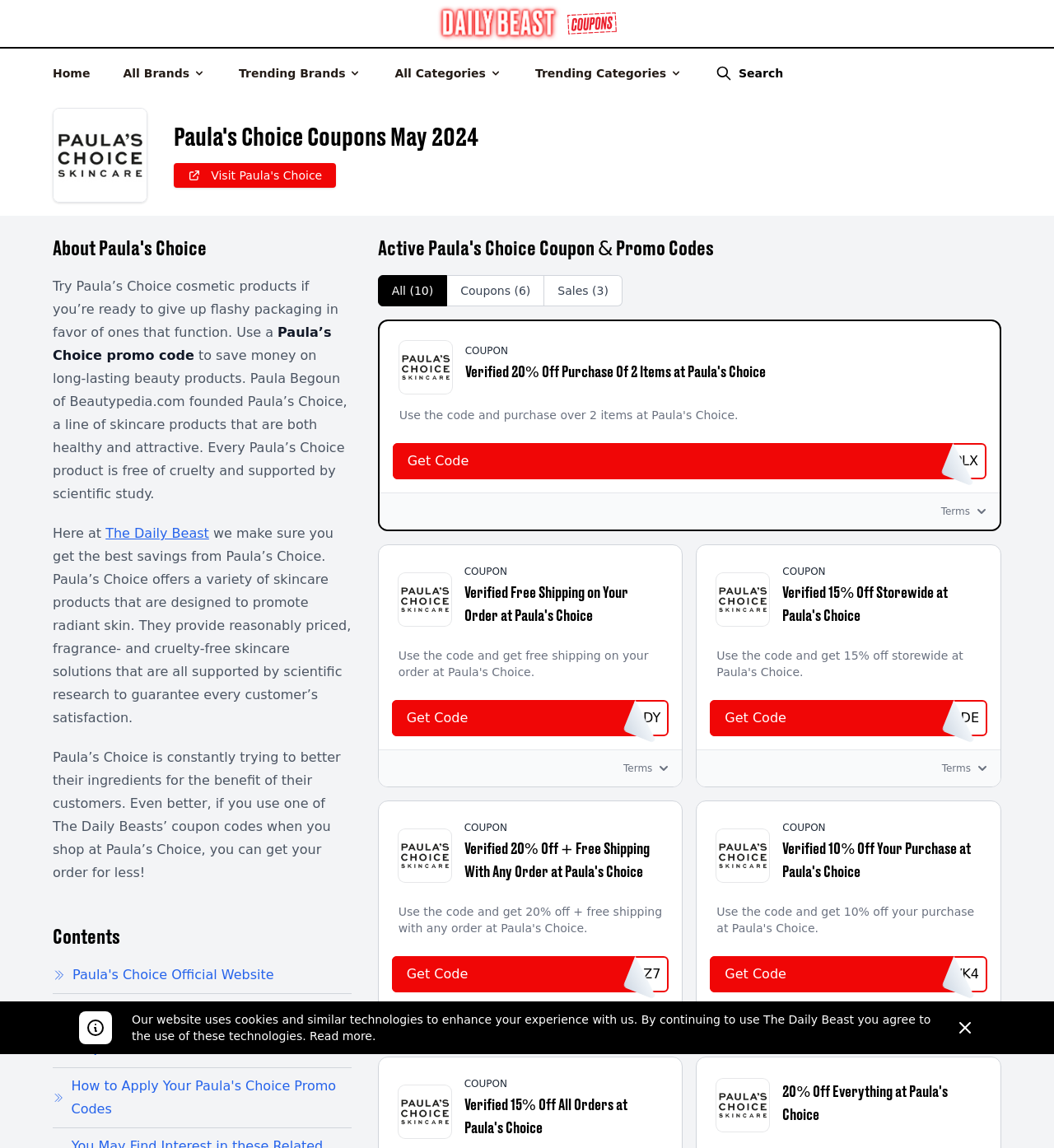Please find the bounding box for the following UI element description. Provide the coordinates in (top-left x, top-left y, bottom-right x, bottom-right y) format, with values between 0 and 1: Trending Brands

[0.227, 0.051, 0.343, 0.077]